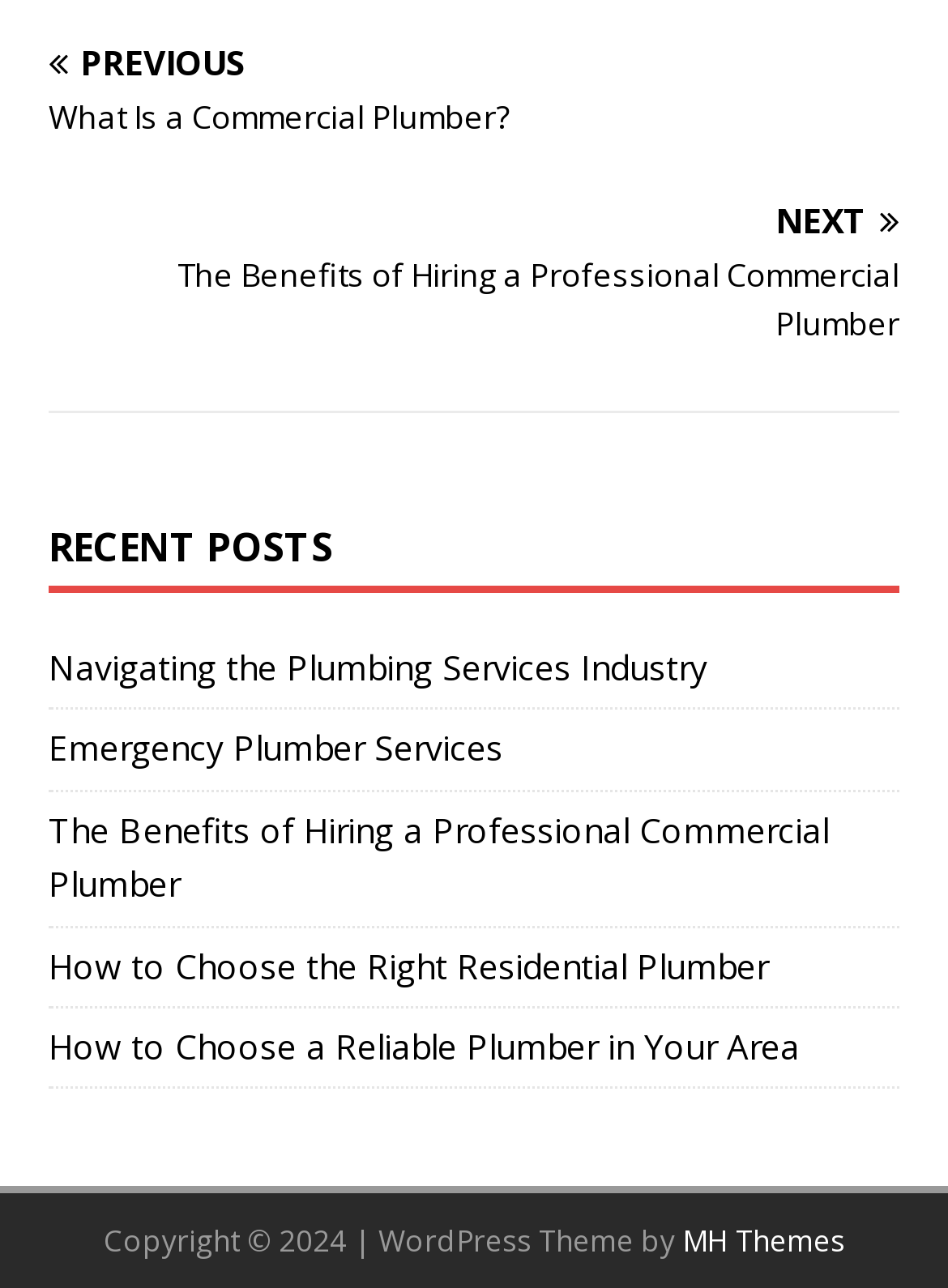Analyze the image and deliver a detailed answer to the question: What is the theme provider of the WordPress theme?

I found the link element with the text 'MH Themes' next to the copyright information, which indicates that MH Themes is the provider of the WordPress theme.